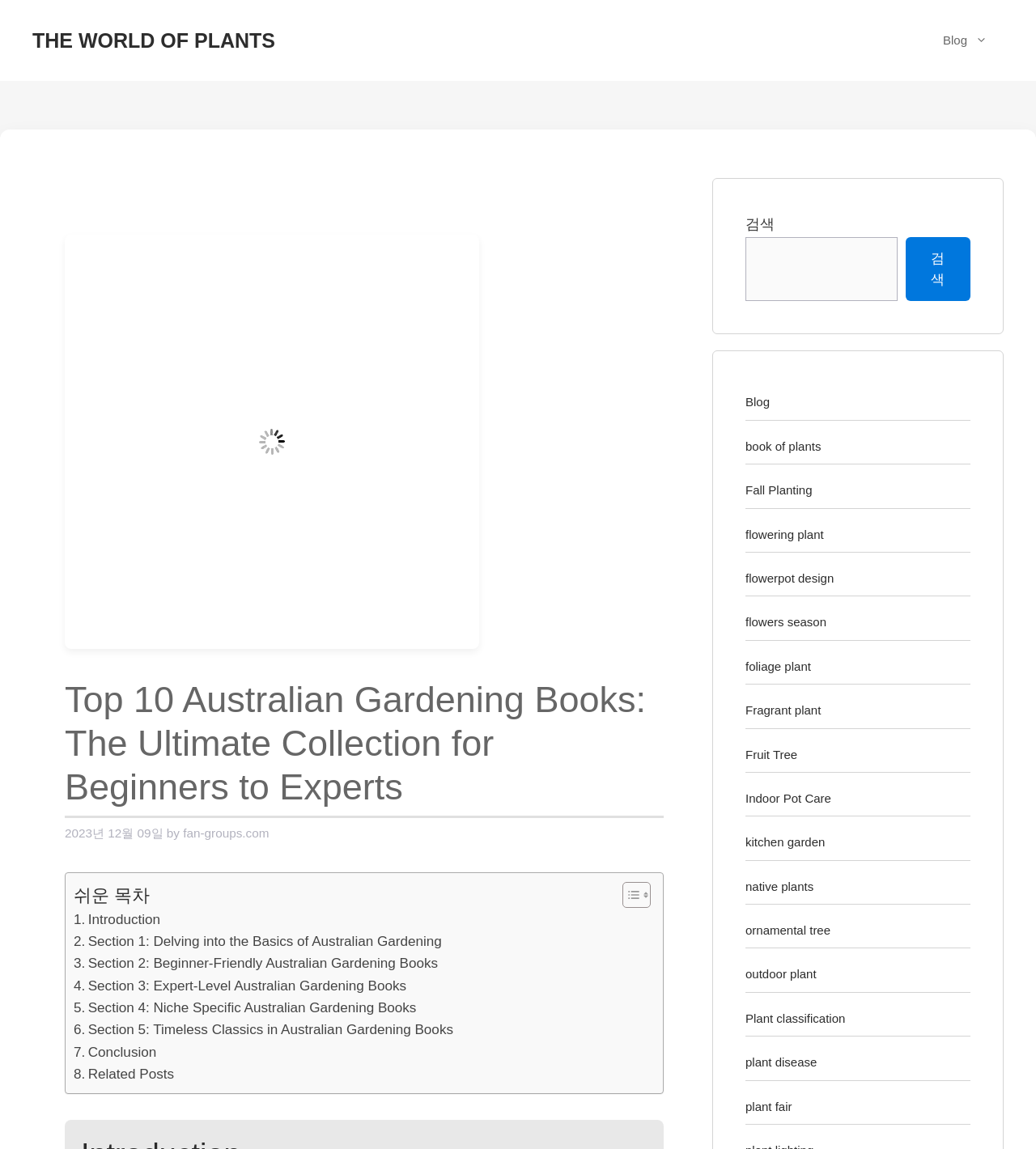Can you extract the primary headline text from the webpage?

Top 10 Australian Gardening Books: The Ultimate Collection for Beginners to Experts